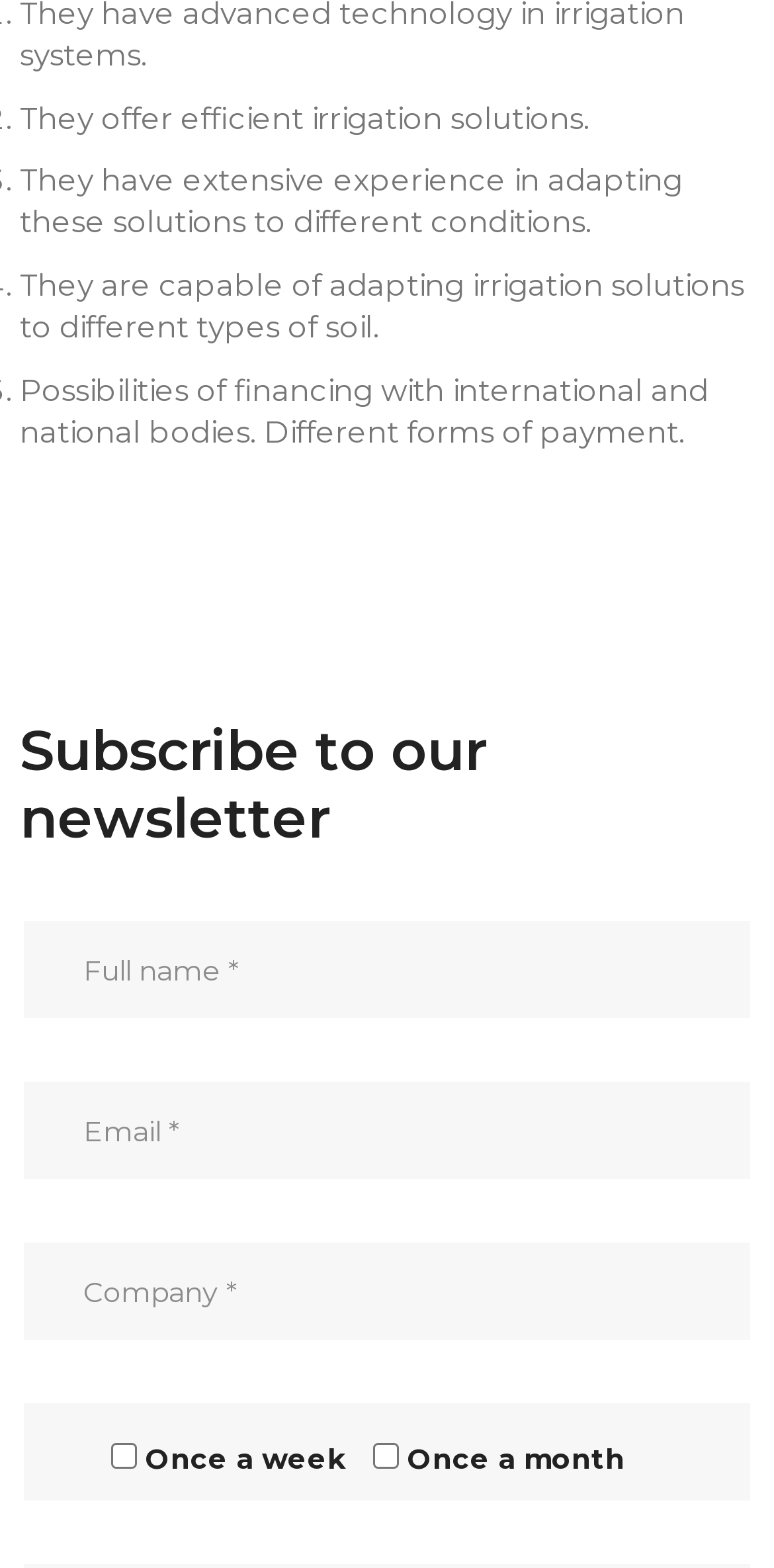What is the purpose of the form?
Using the image, answer in one word or phrase.

Subscribe to newsletter